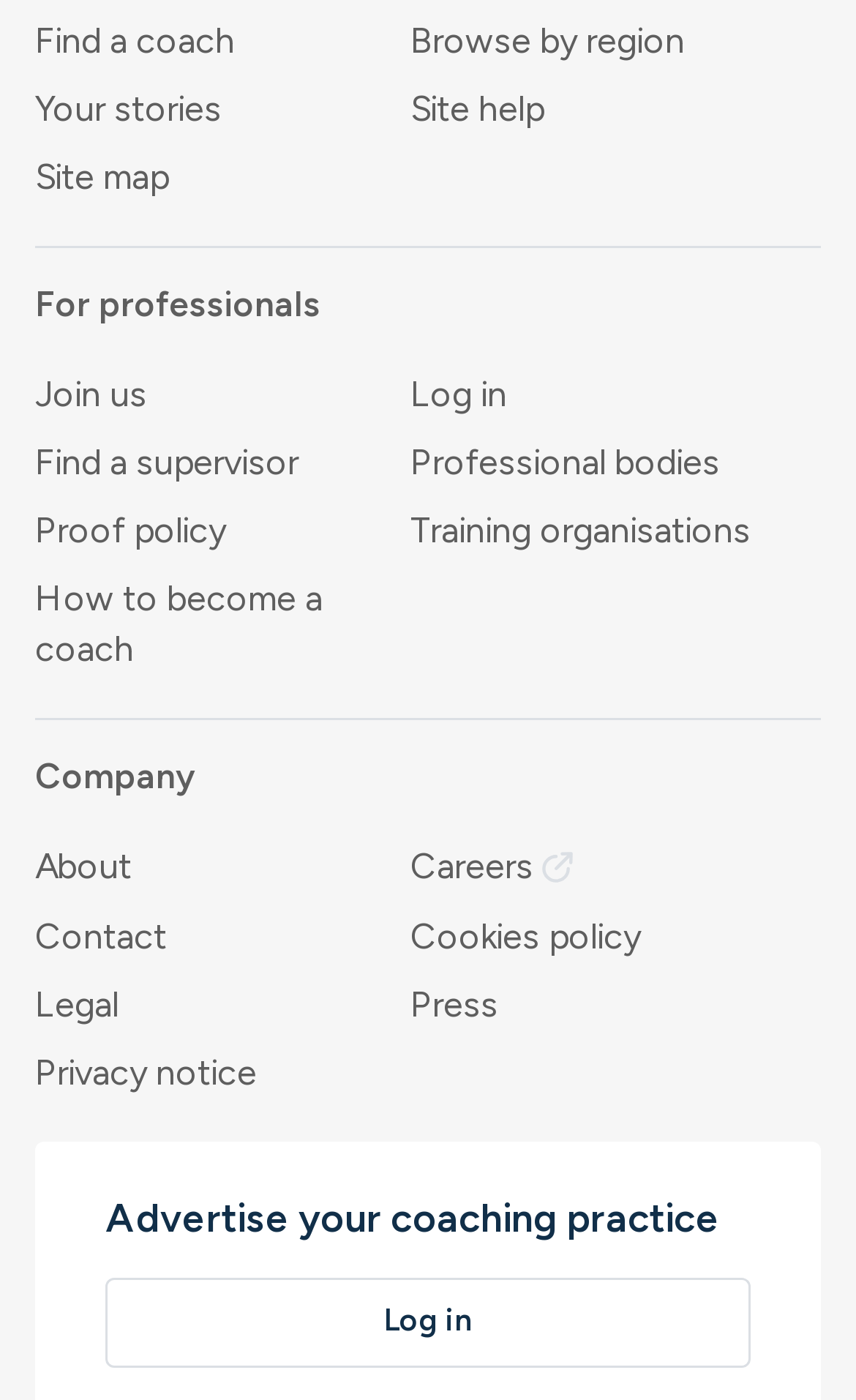Please specify the bounding box coordinates of the area that should be clicked to accomplish the following instruction: "Log in". The coordinates should consist of four float numbers between 0 and 1, i.e., [left, top, right, bottom].

[0.479, 0.267, 0.592, 0.297]